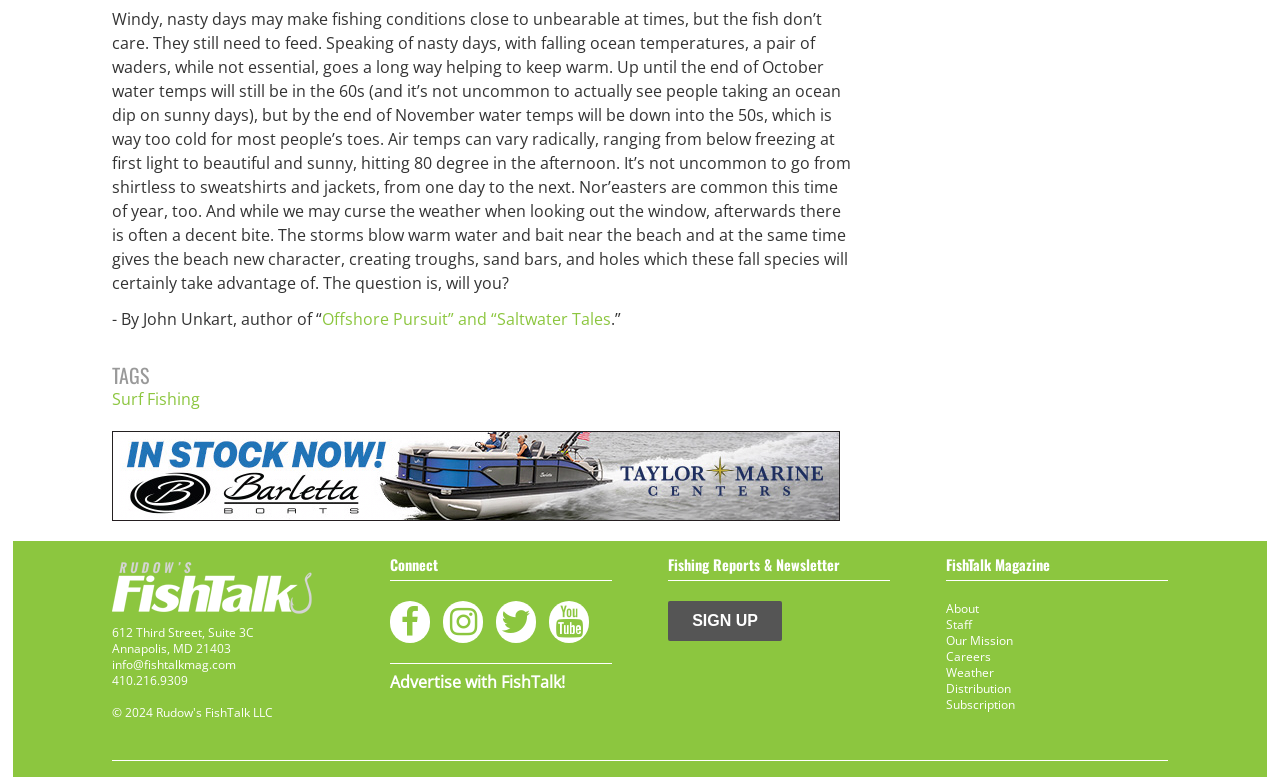Find the bounding box of the element with the following description: "Spain and Portugal". The coordinates must be four float numbers between 0 and 1, formatted as [left, top, right, bottom].

None